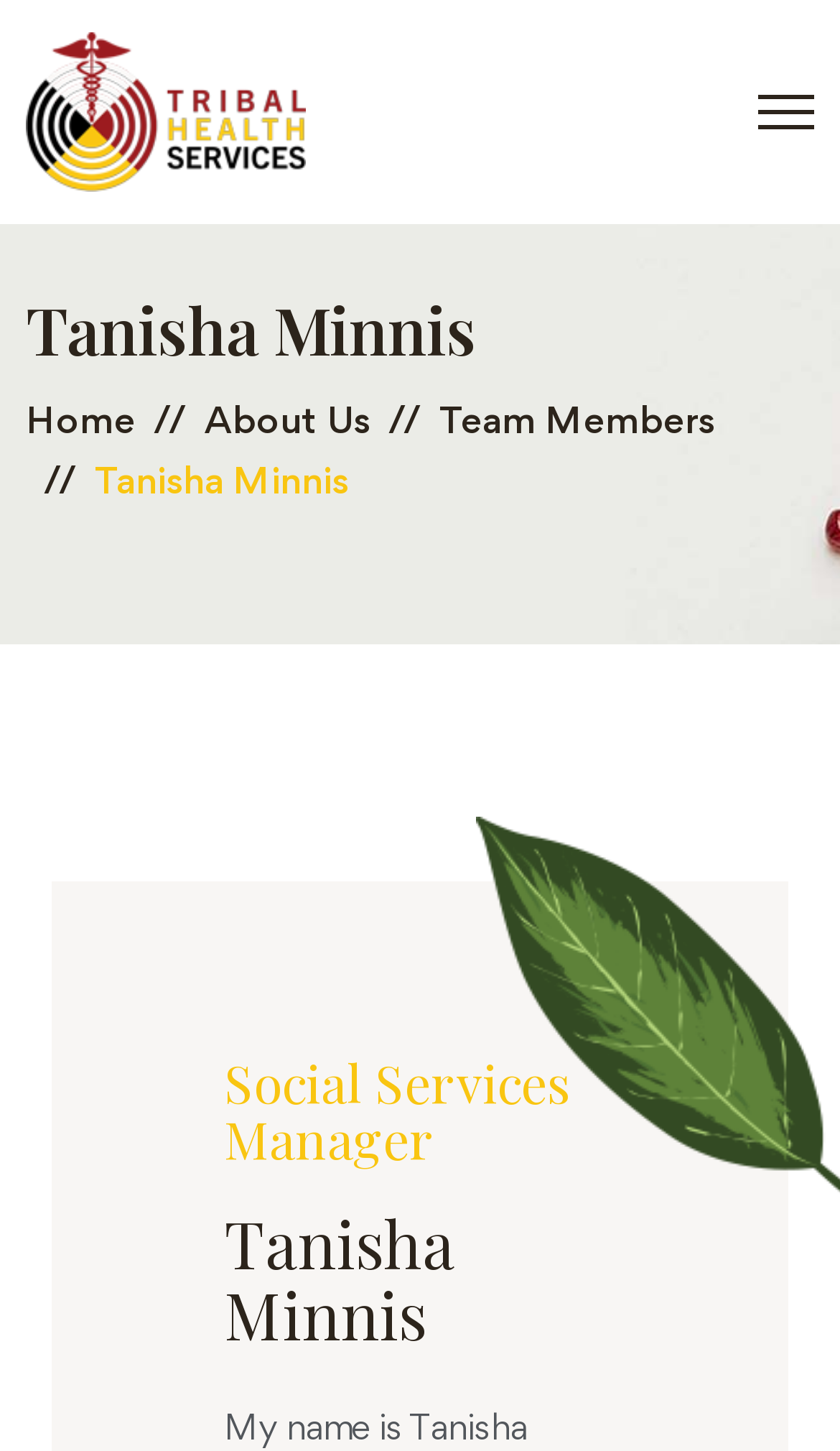What is the purpose of the webpage?
Using the information from the image, provide a comprehensive answer to the question.

I inferred the answer by looking at the overall structure and content of the webpage, including the presence of a person's profile and job title, as well as the organization's name. This suggests that the webpage is related to providing health services, although the exact nature of the services is not specified.